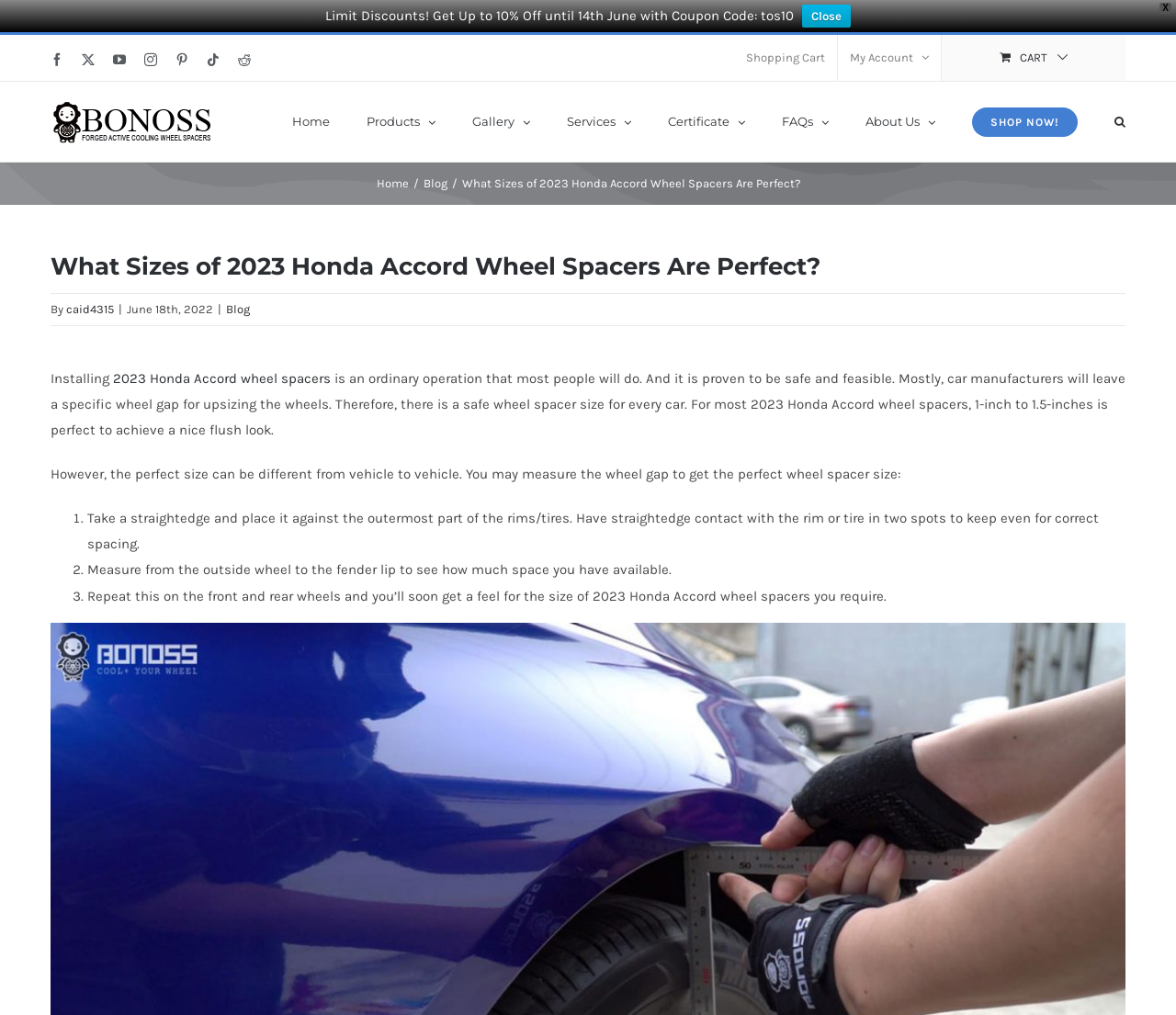Using the description "2023 Honda Accord wheel spacers", predict the bounding box of the relevant HTML element.

[0.096, 0.365, 0.281, 0.381]